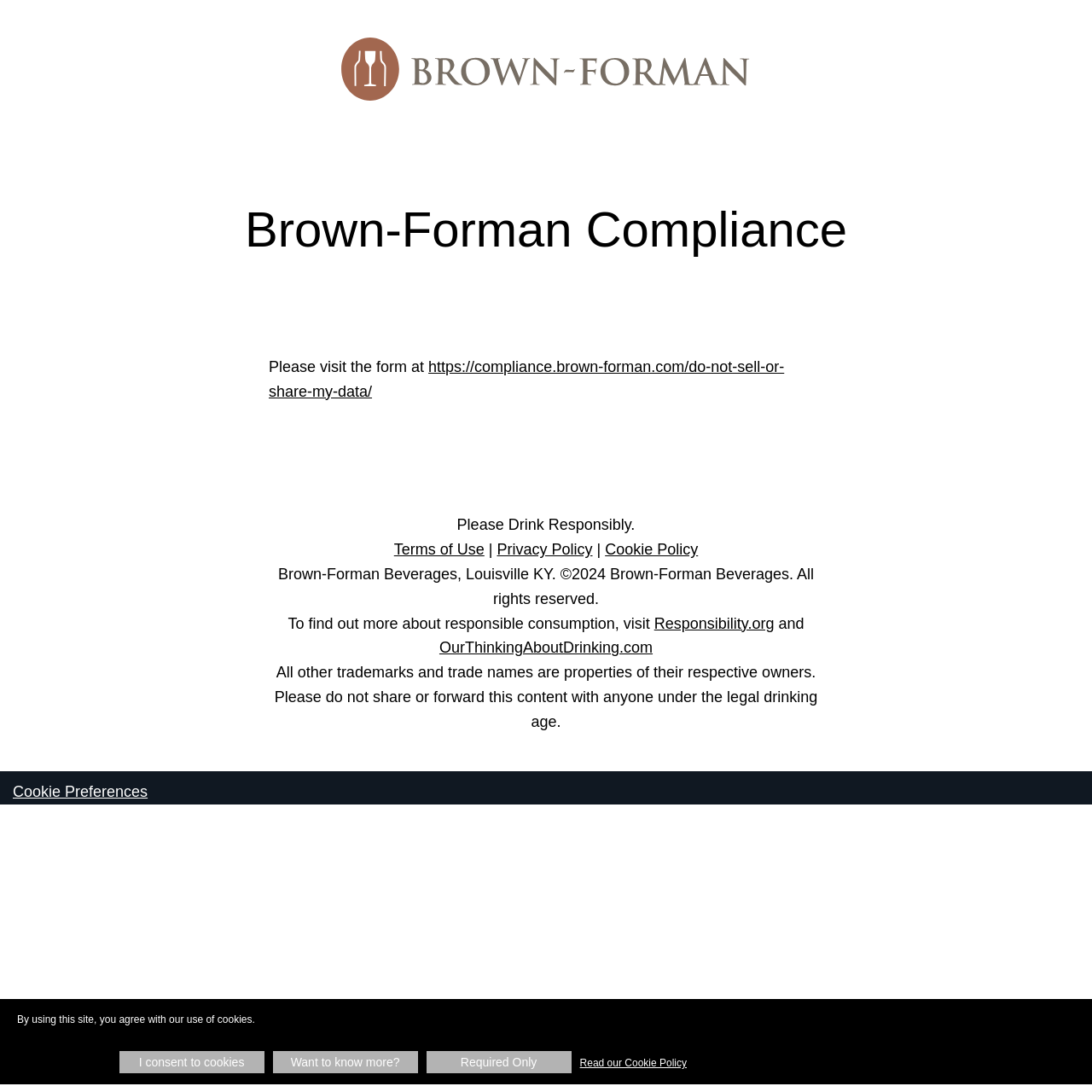Locate the bounding box coordinates of the element I should click to achieve the following instruction: "Visit Responsibility.org".

[0.599, 0.563, 0.709, 0.579]